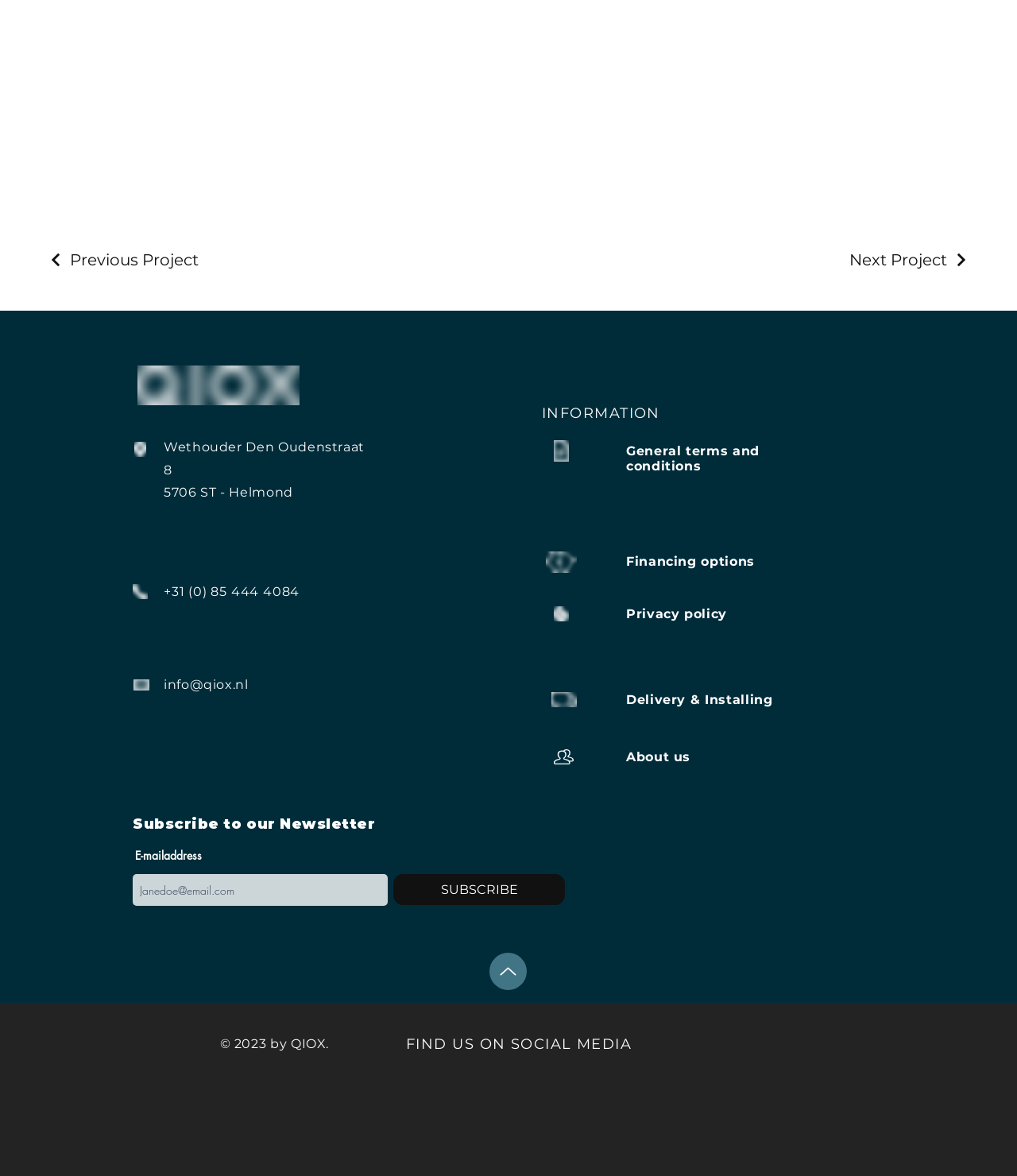What social media platforms are listed?
Based on the image content, provide your answer in one word or a short phrase.

LinkedIn, Instagram, Facebook, Youtube